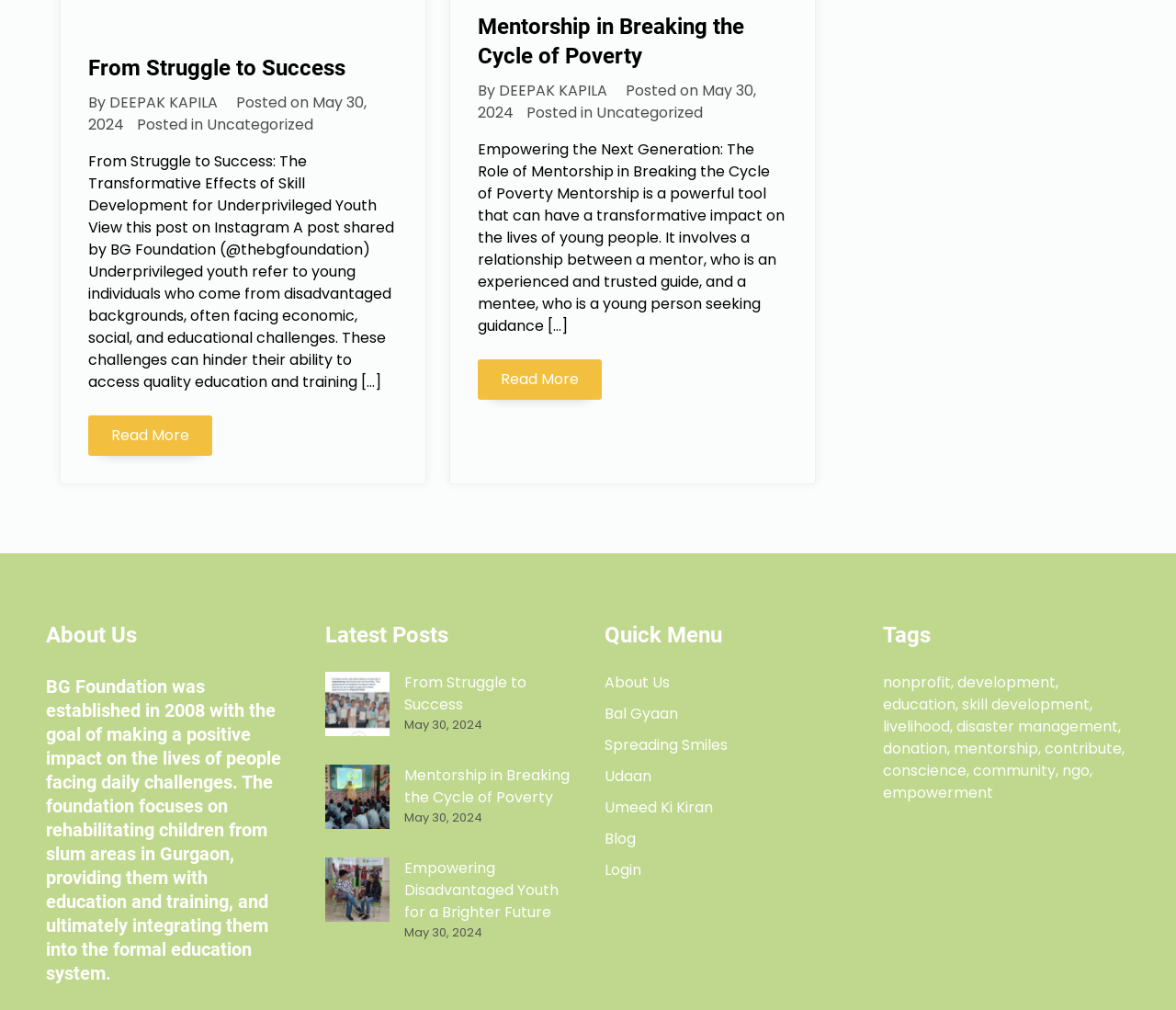What is the topic of the first blog post?
Based on the screenshot, provide a one-word or short-phrase response.

From Struggle to Success